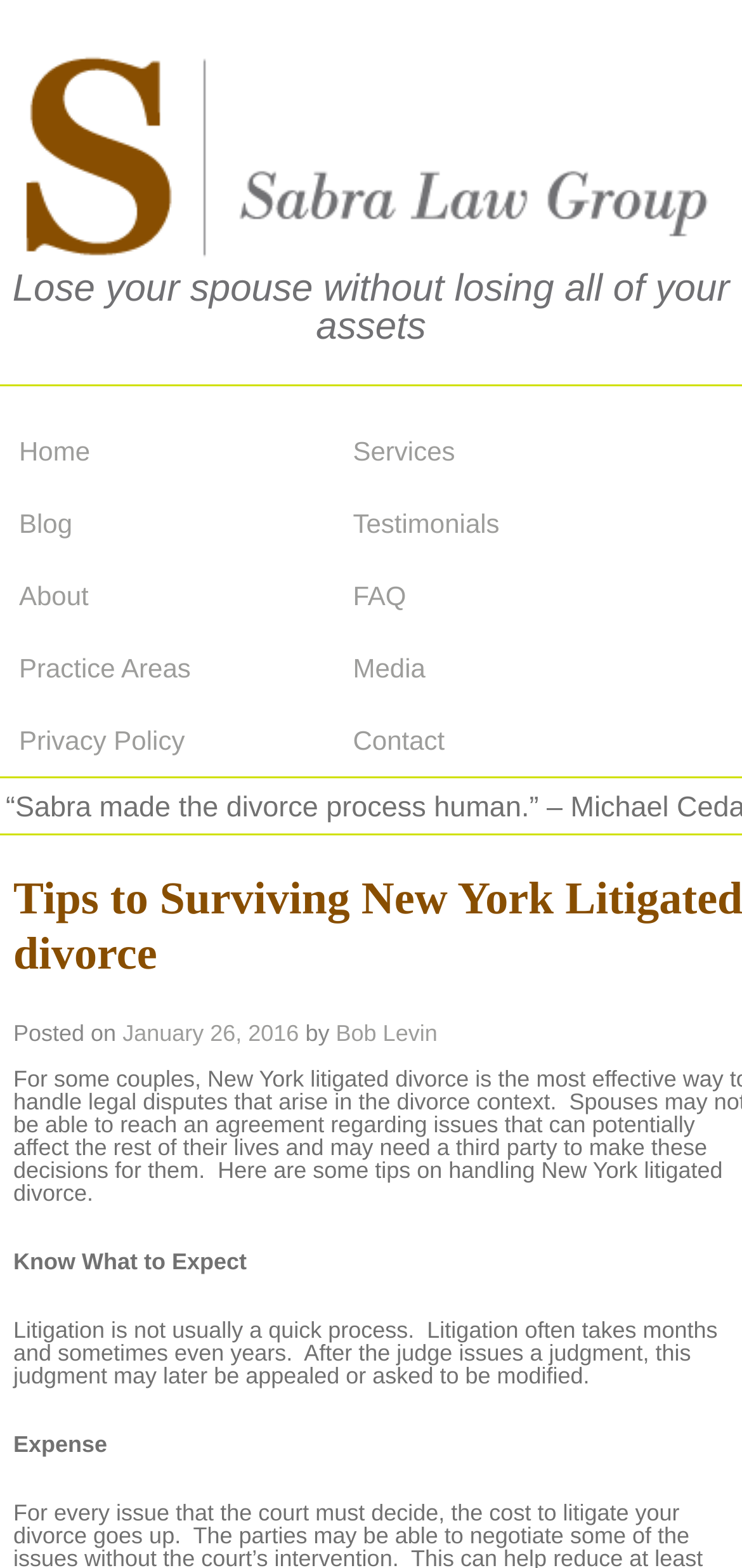How many navigation links are there?
Provide a one-word or short-phrase answer based on the image.

10